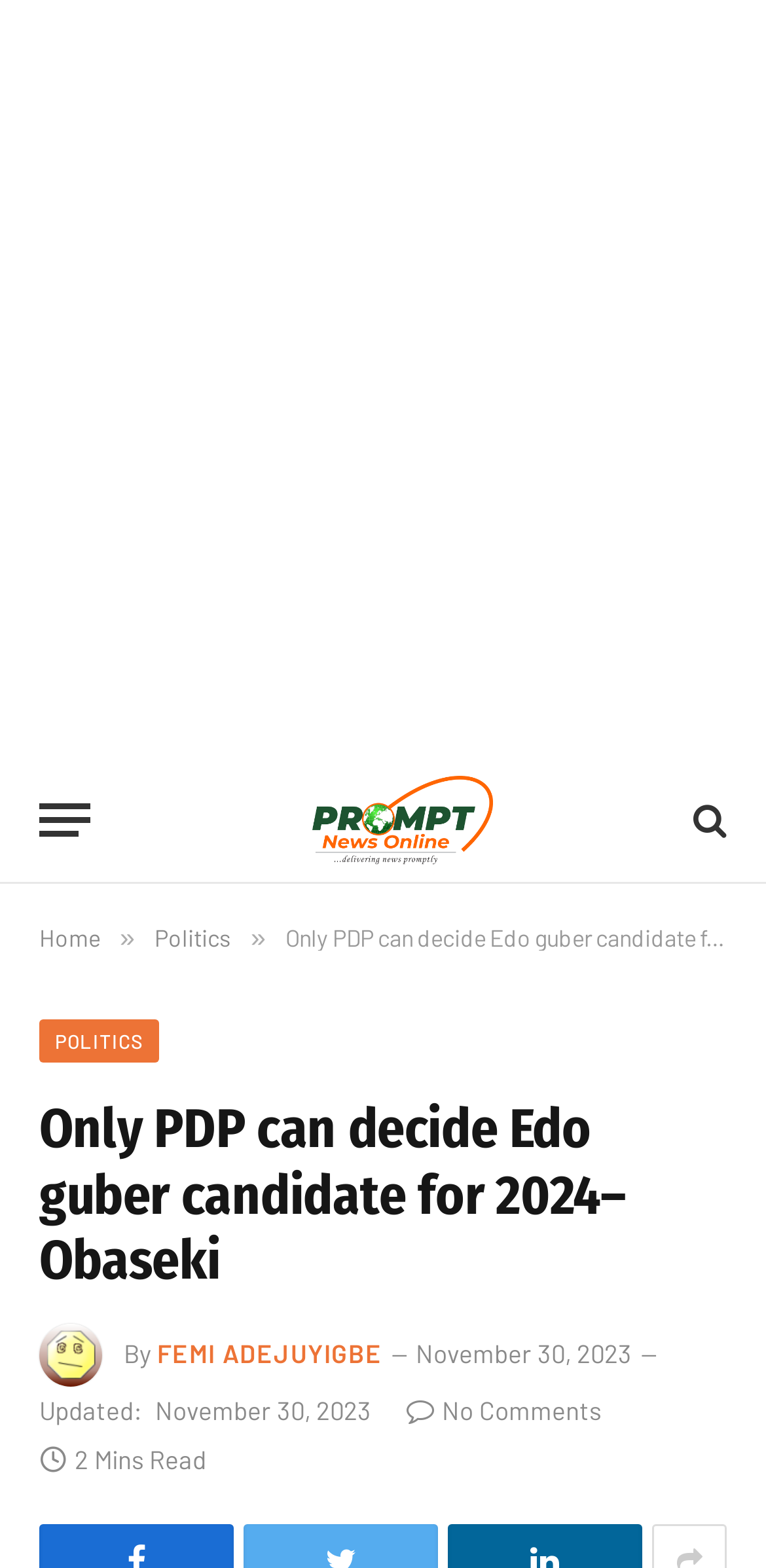What is the date of the article?
Please provide a single word or phrase as your answer based on the image.

November 30, 2023